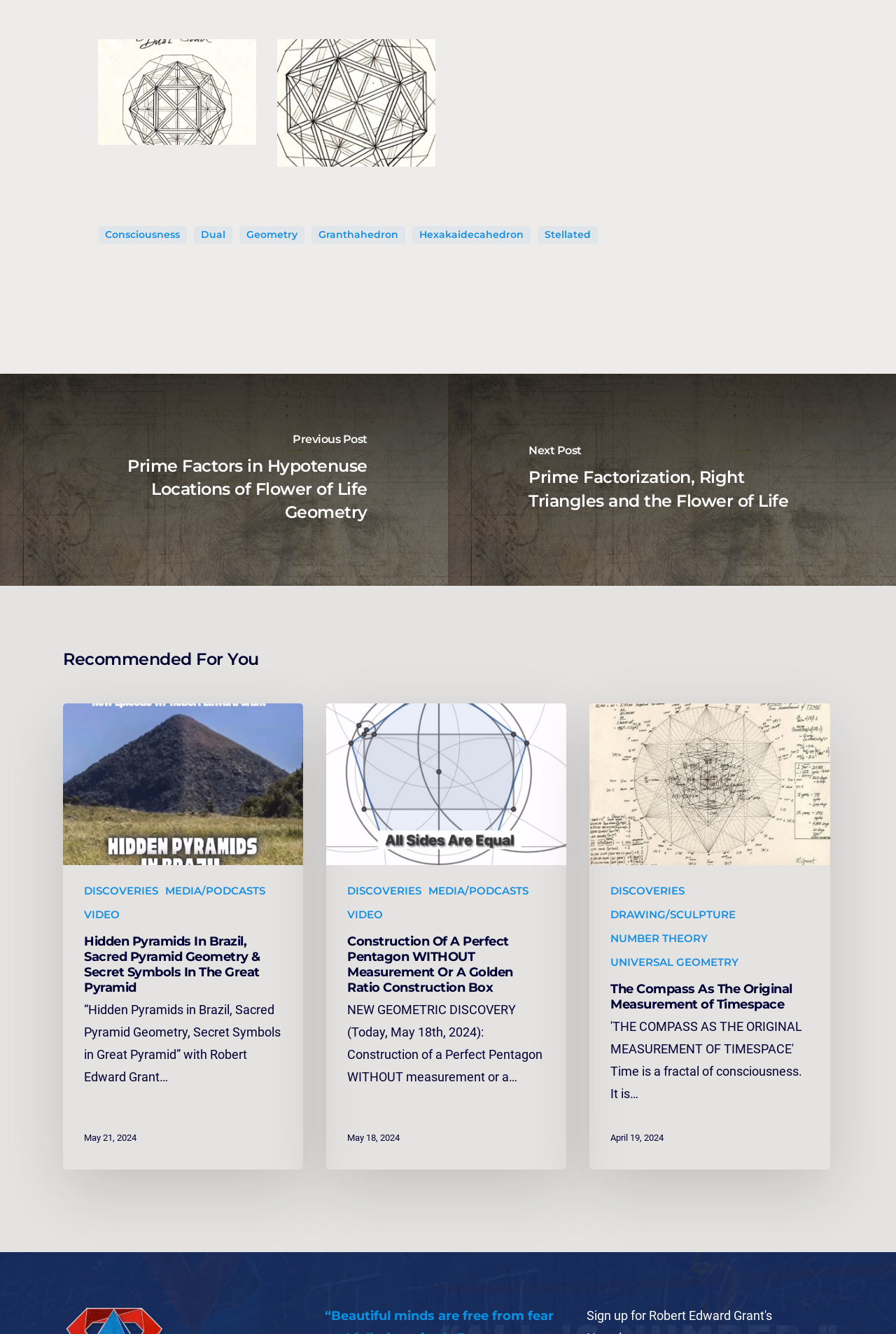Given the description: "parent_node: DISCOVERIESDRAWING/SCULPTURENUMBER THEORYUNIVERSAL GEOMETRY", determine the bounding box coordinates of the UI element. The coordinates should be formatted as four float numbers between 0 and 1, [left, top, right, bottom].

[0.658, 0.527, 0.926, 0.648]